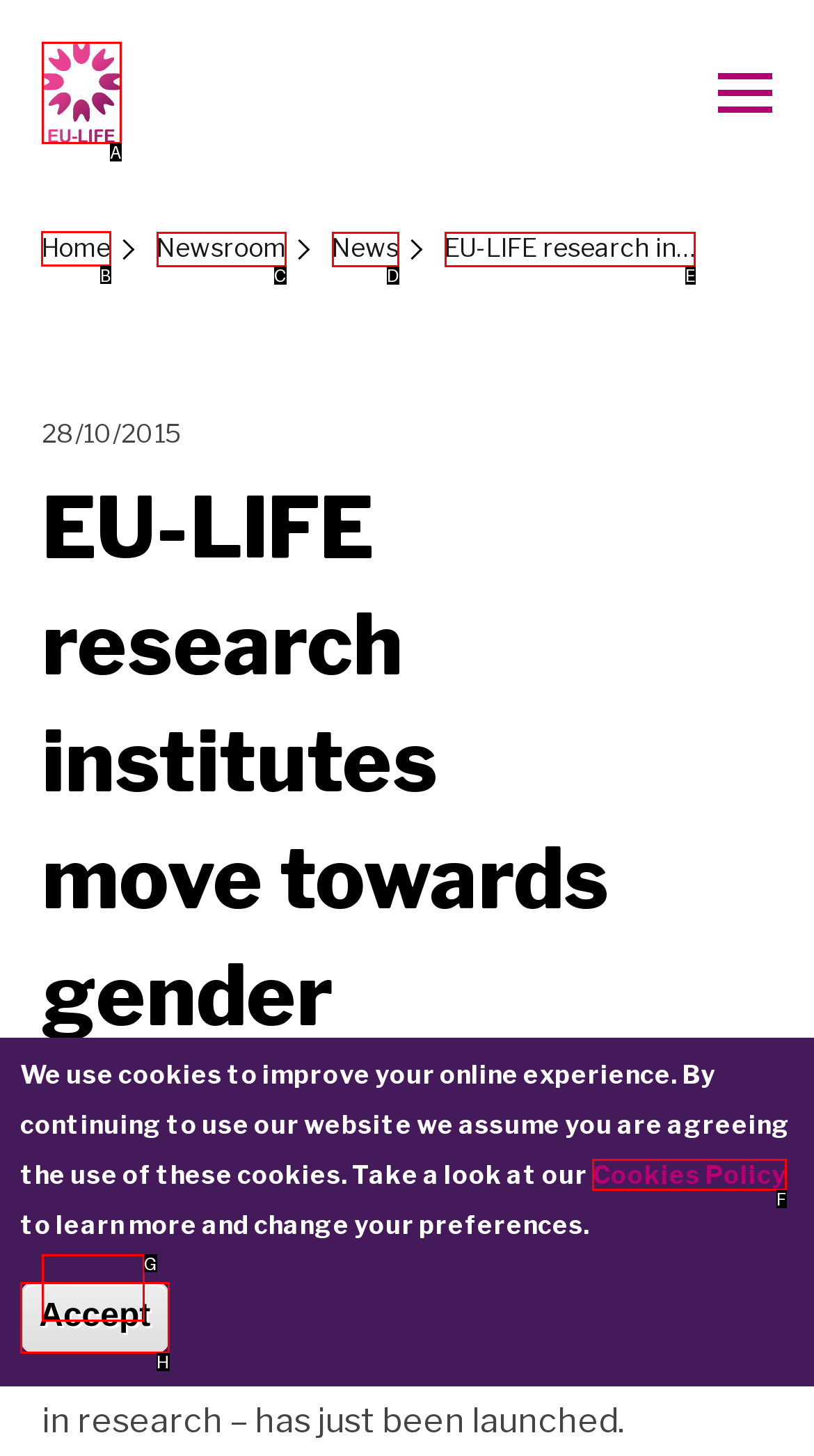Tell me which option I should click to complete the following task: Go to Home Answer with the option's letter from the given choices directly.

B